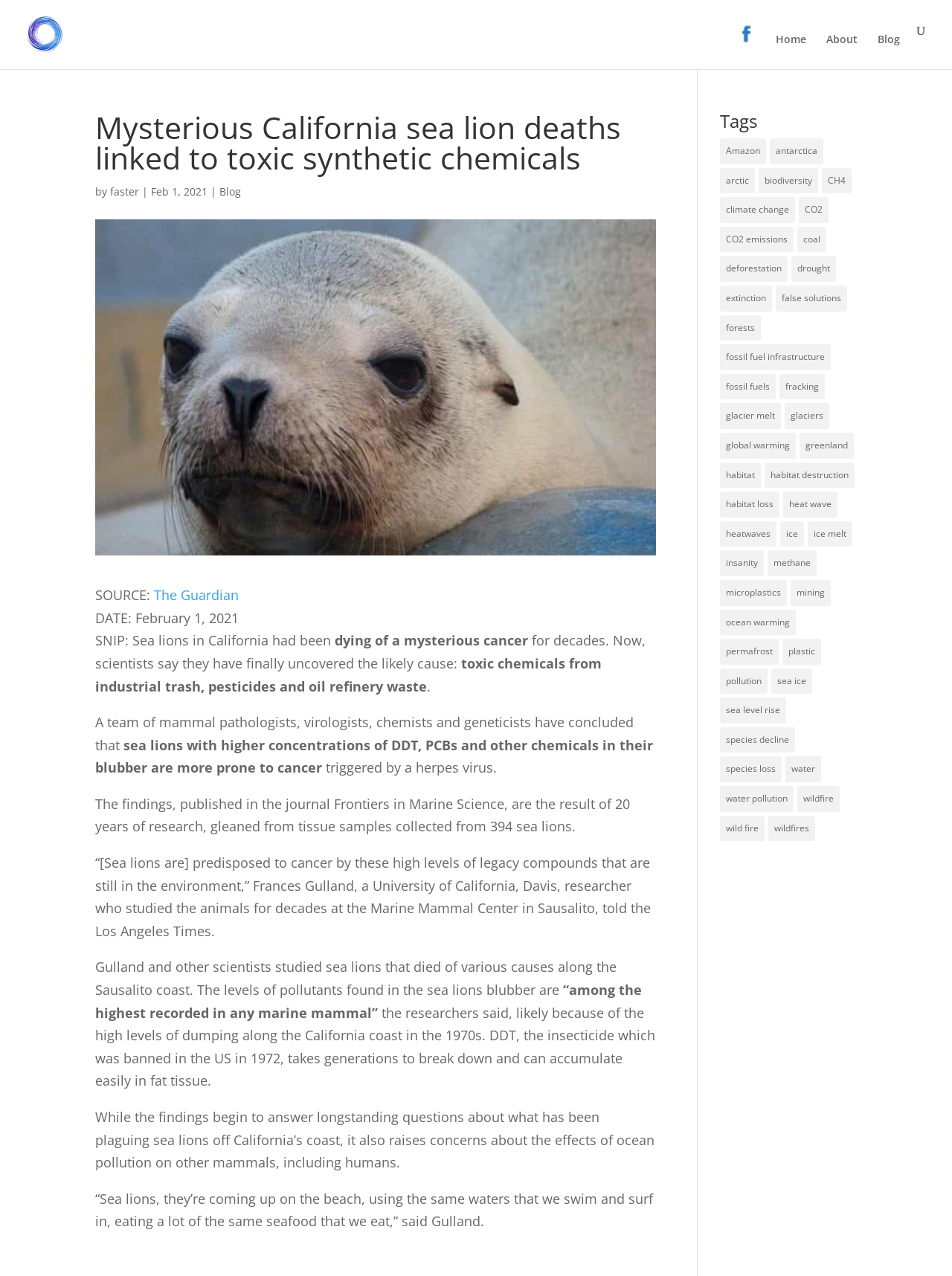Determine the bounding box of the UI component based on this description: "sea level rise". The bounding box coordinates should be four float values between 0 and 1, i.e., [left, top, right, bottom].

[0.756, 0.547, 0.826, 0.567]